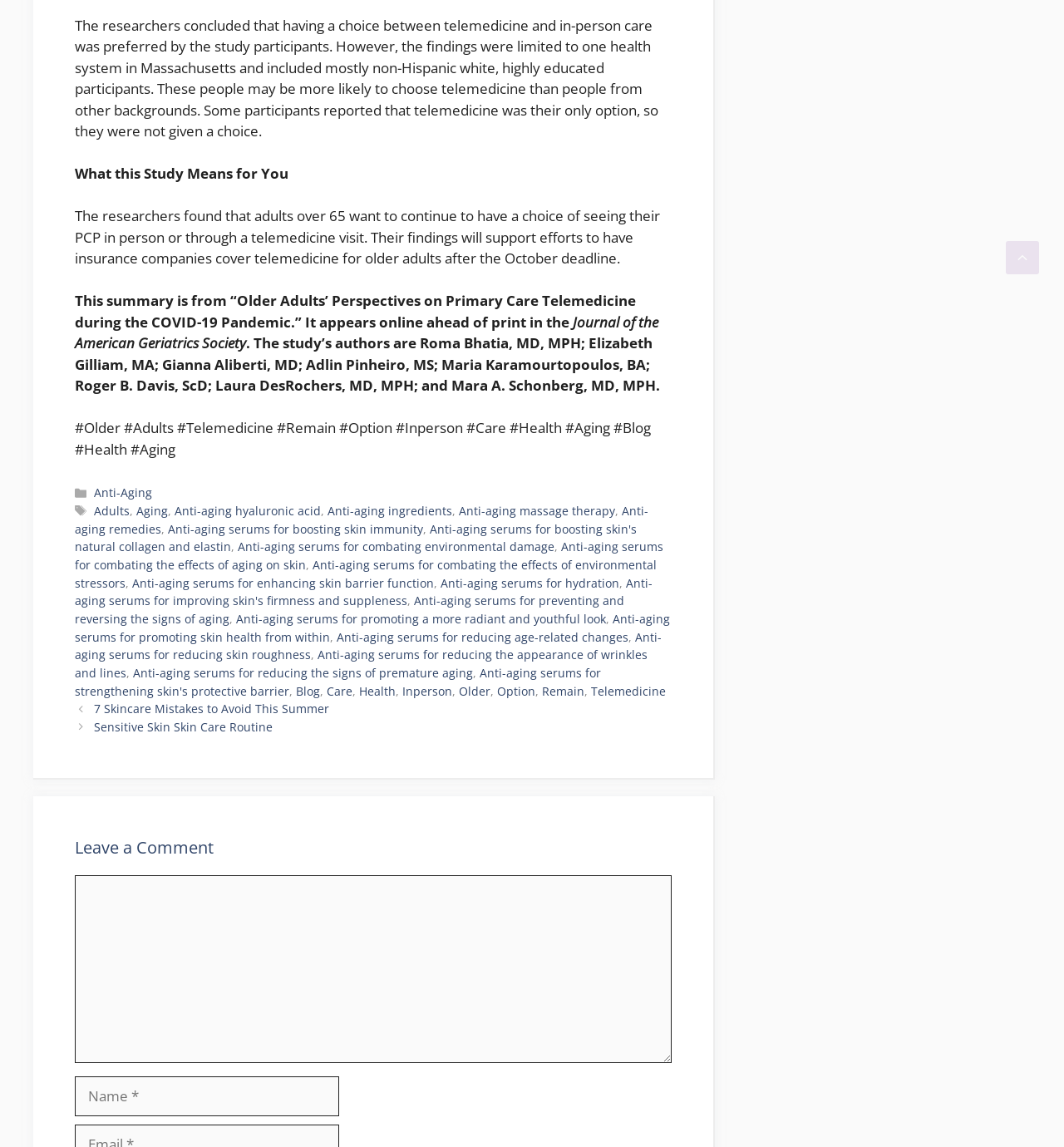What is the purpose of the 'Scroll back to top' link?
Provide a short answer using one word or a brief phrase based on the image.

To scroll back to the top of the page